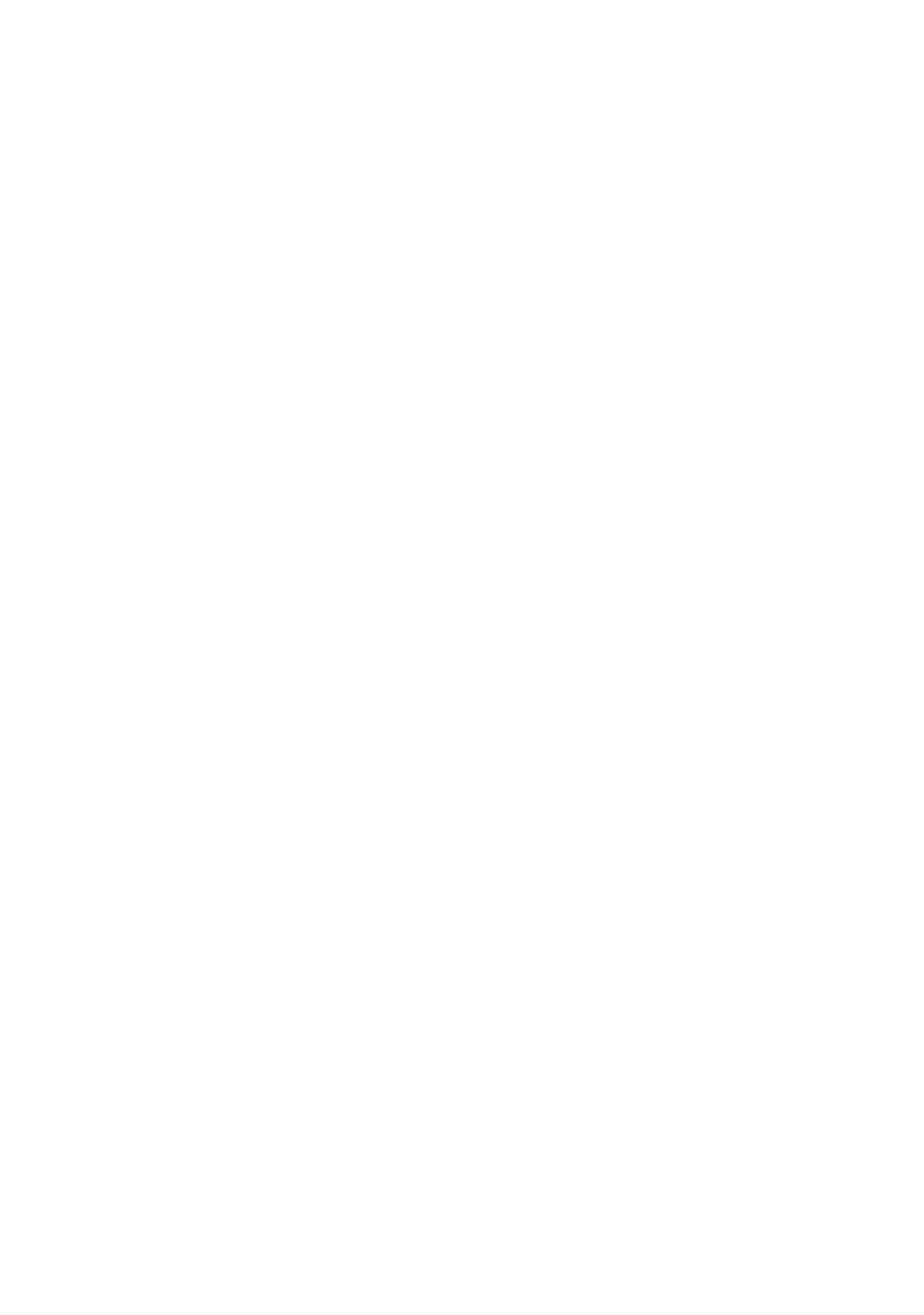Please determine the bounding box coordinates of the clickable area required to carry out the following instruction: "Follow LinkedIn". The coordinates must be four float numbers between 0 and 1, represented as [left, top, right, bottom].

[0.285, 0.451, 0.377, 0.538]